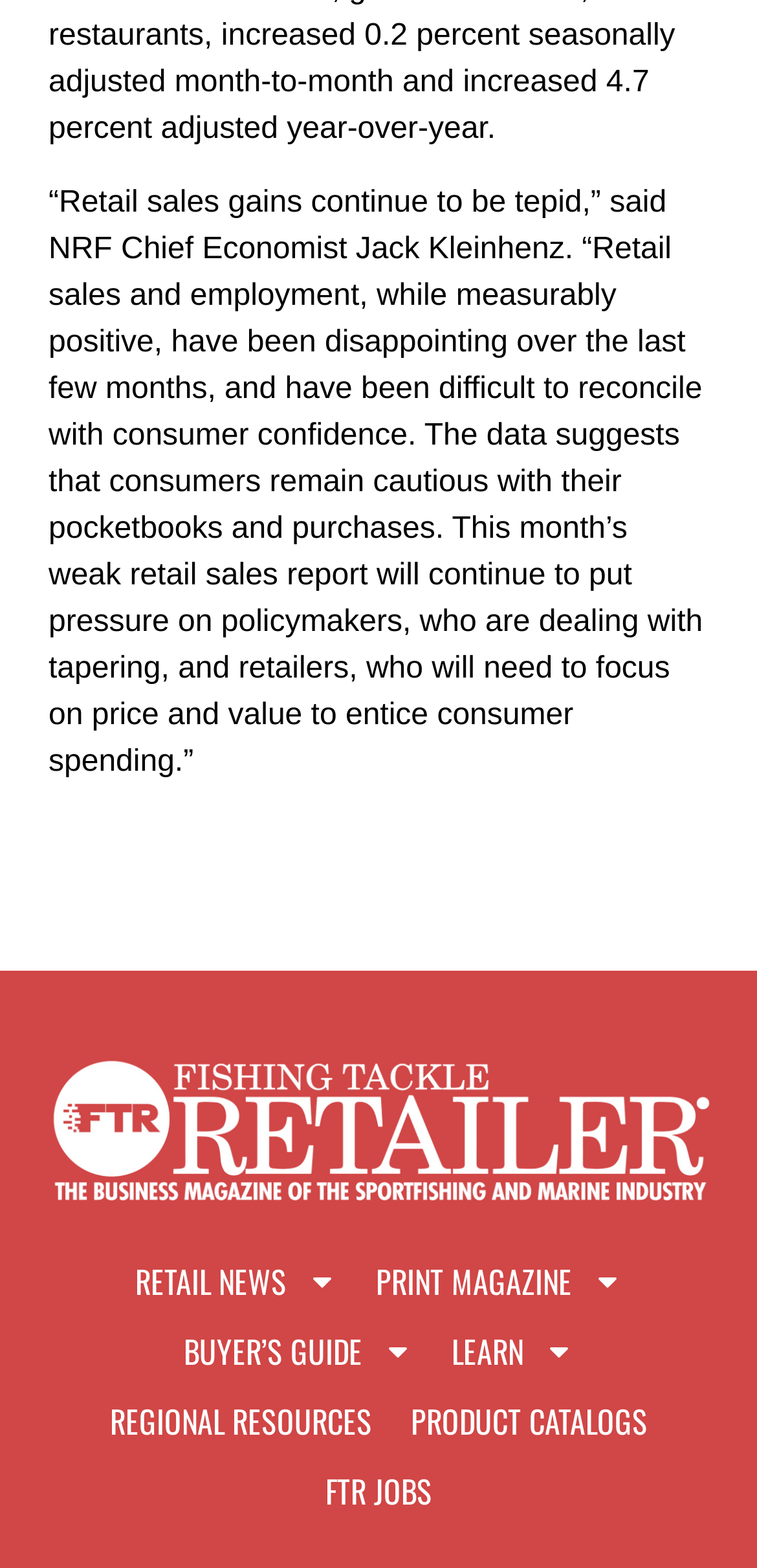Using the webpage screenshot and the element description Estate Planning, determine the bounding box coordinates. Specify the coordinates in the format (top-left x, top-left y, bottom-right x, bottom-right y) with values ranging from 0 to 1.

None